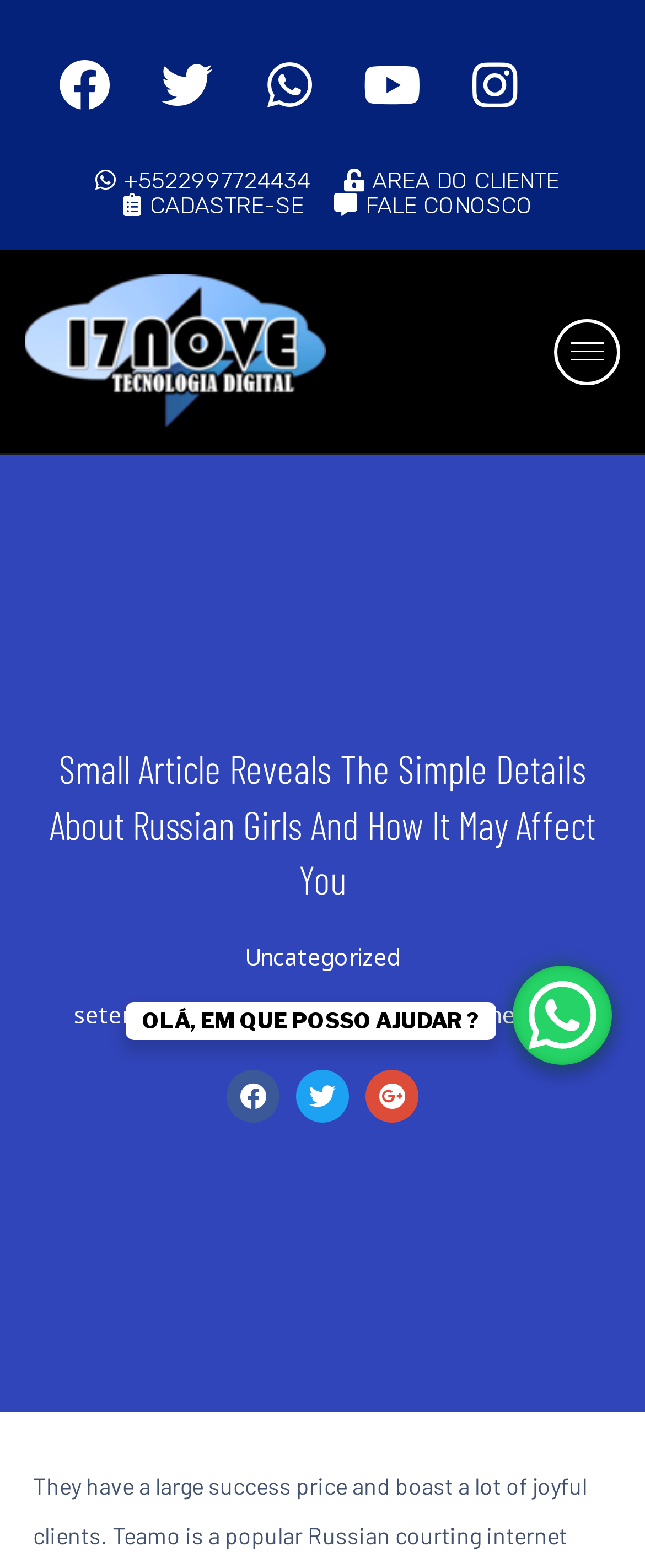Respond with a single word or phrase:
What is the date of the article?

setembro 13, 2023